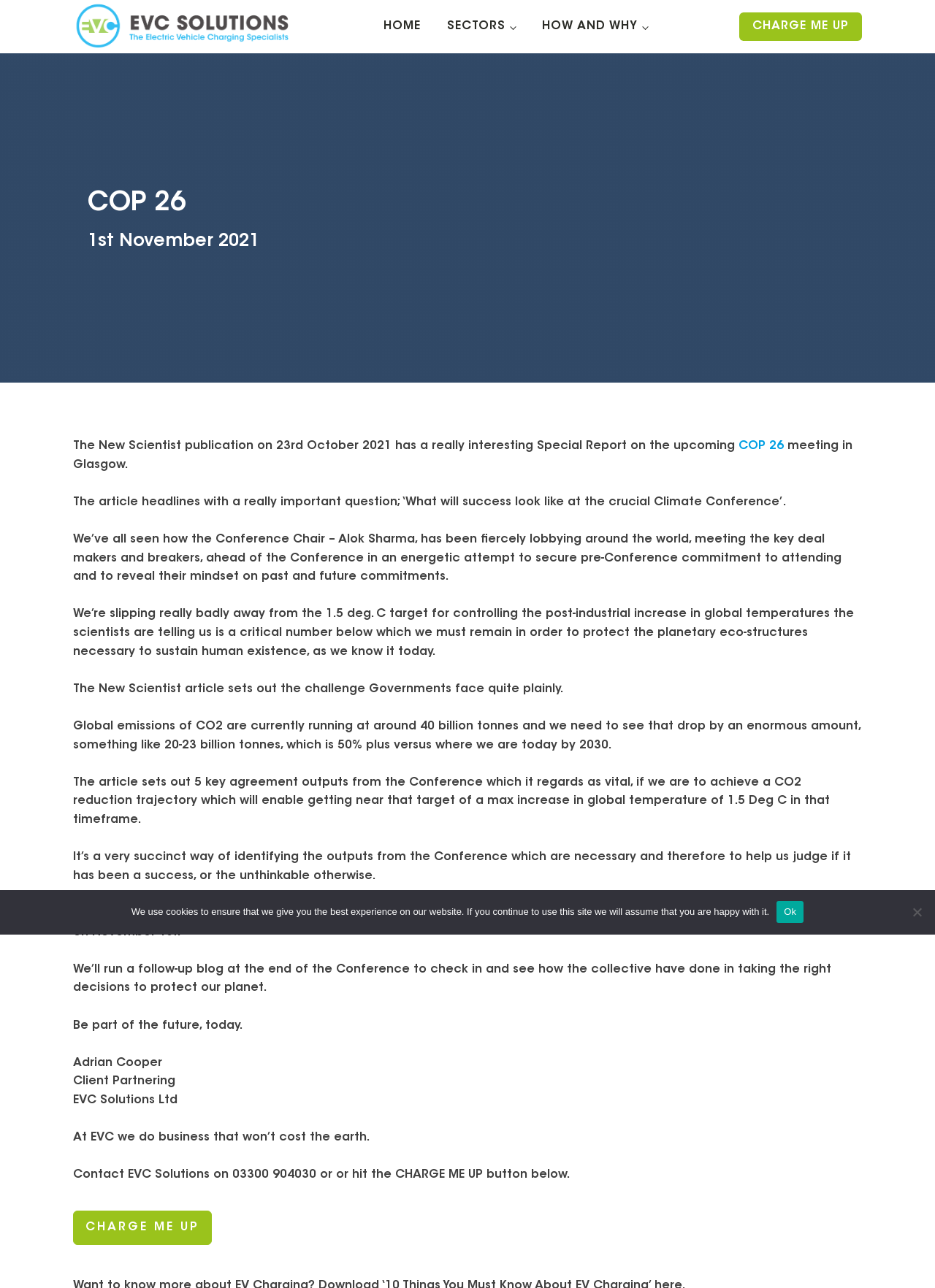Please provide a one-word or short phrase answer to the question:
What is the date of the New Scientist publication?

23rd October 2021